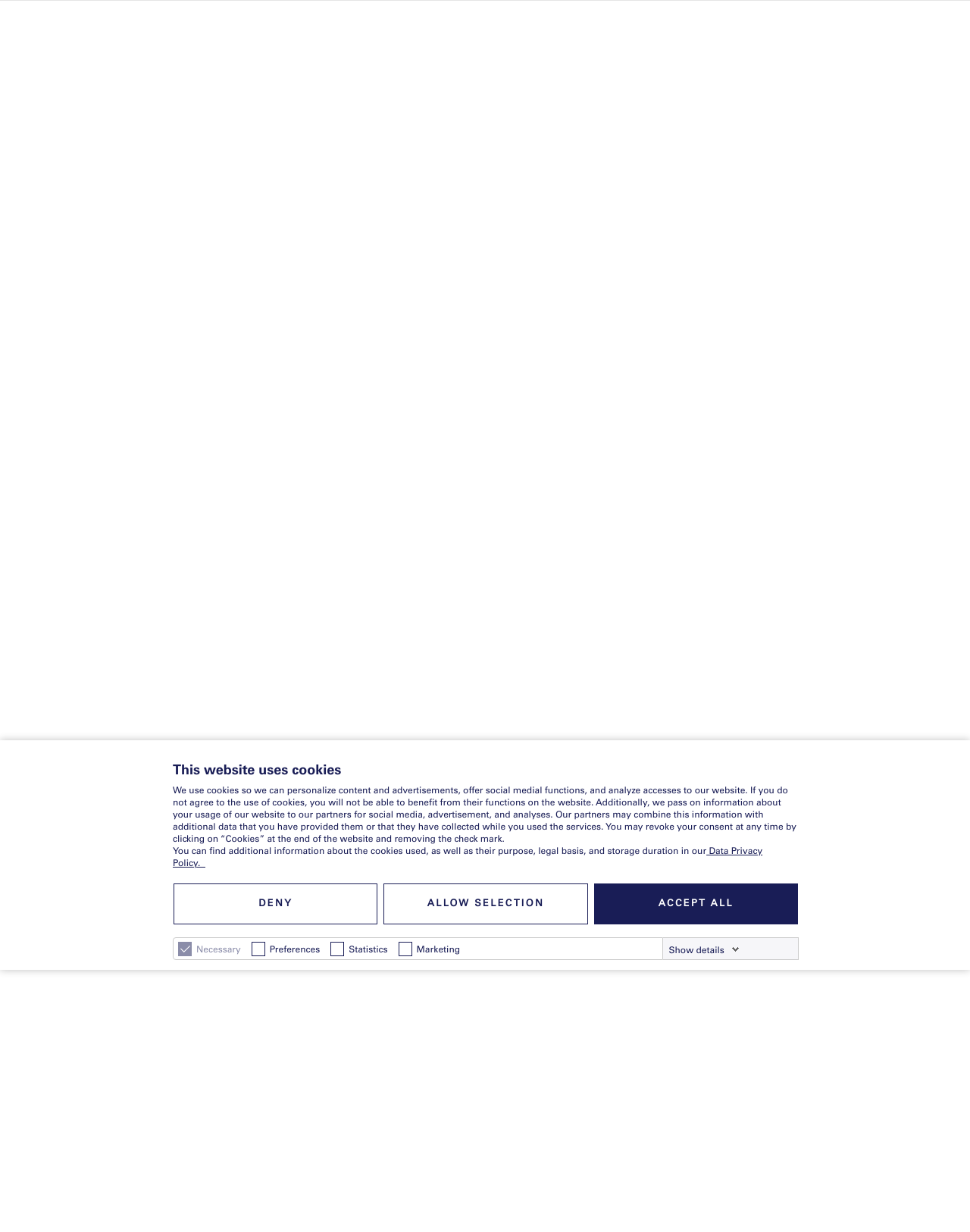Based on the element description Deny, identify the bounding box of the UI element in the given webpage screenshot. The coordinates should be in the format (top-left x, top-left y, bottom-right x, bottom-right y) and must be between 0 and 1.

[0.179, 0.717, 0.389, 0.75]